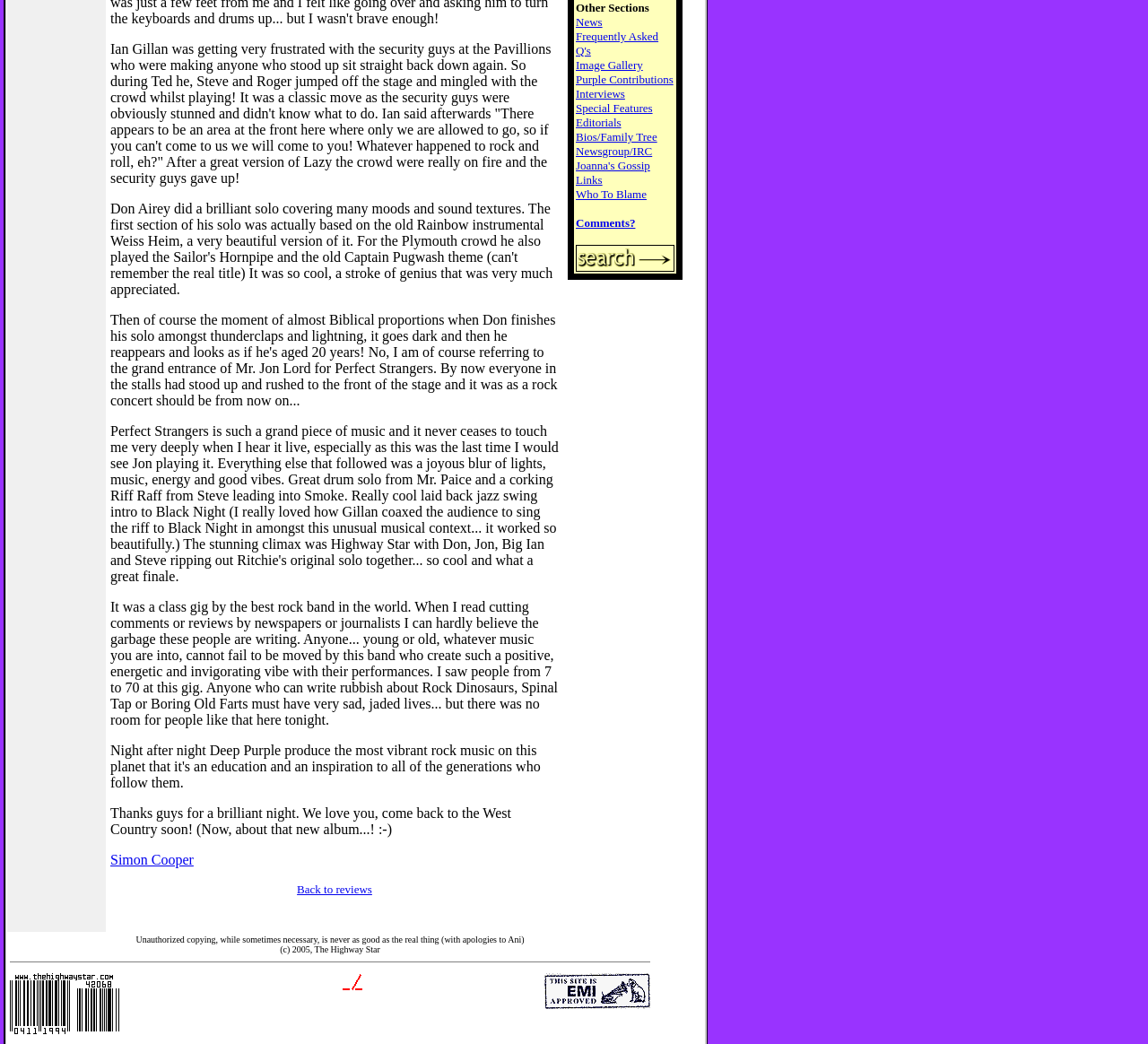Identify the bounding box for the UI element that is described as follows: "Joanna's Gossip".

[0.502, 0.152, 0.566, 0.165]